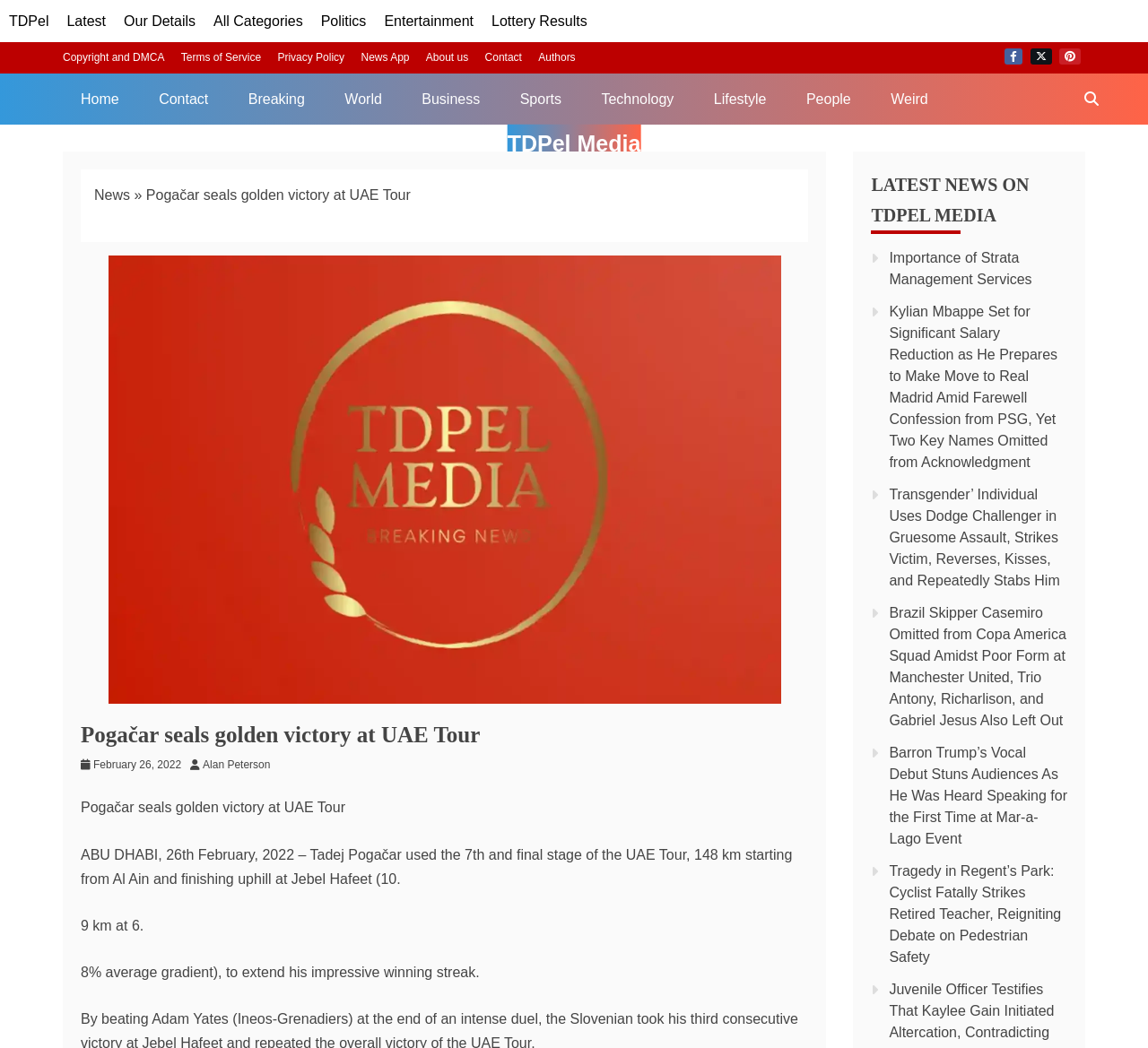Provide a brief response in the form of a single word or phrase:
What is the average gradient of the final stage of the UAE Tour?

6.8%